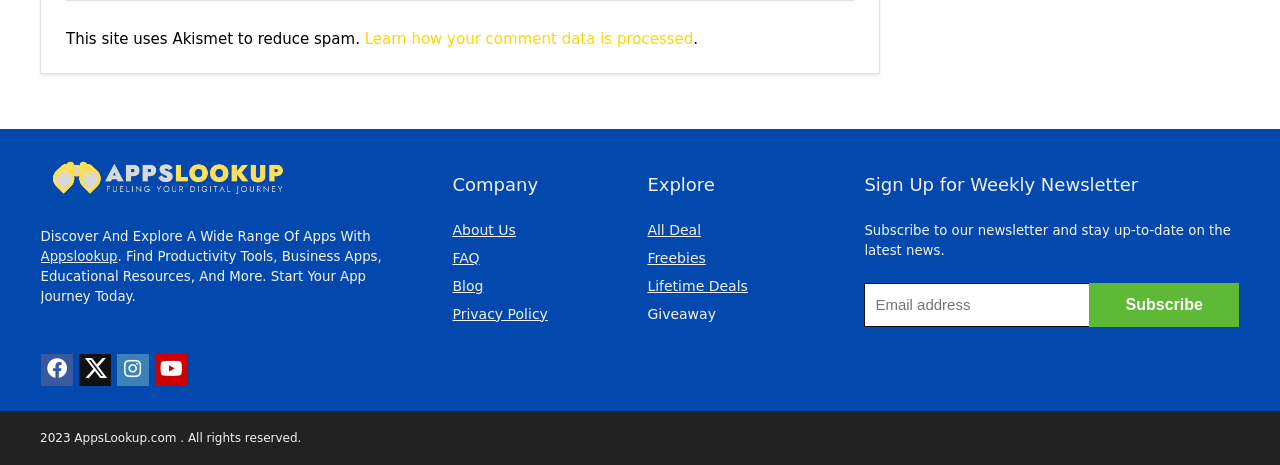Please identify the bounding box coordinates of the area that needs to be clicked to fulfill the following instruction: "Subscribe to the newsletter."

[0.851, 0.608, 0.968, 0.703]